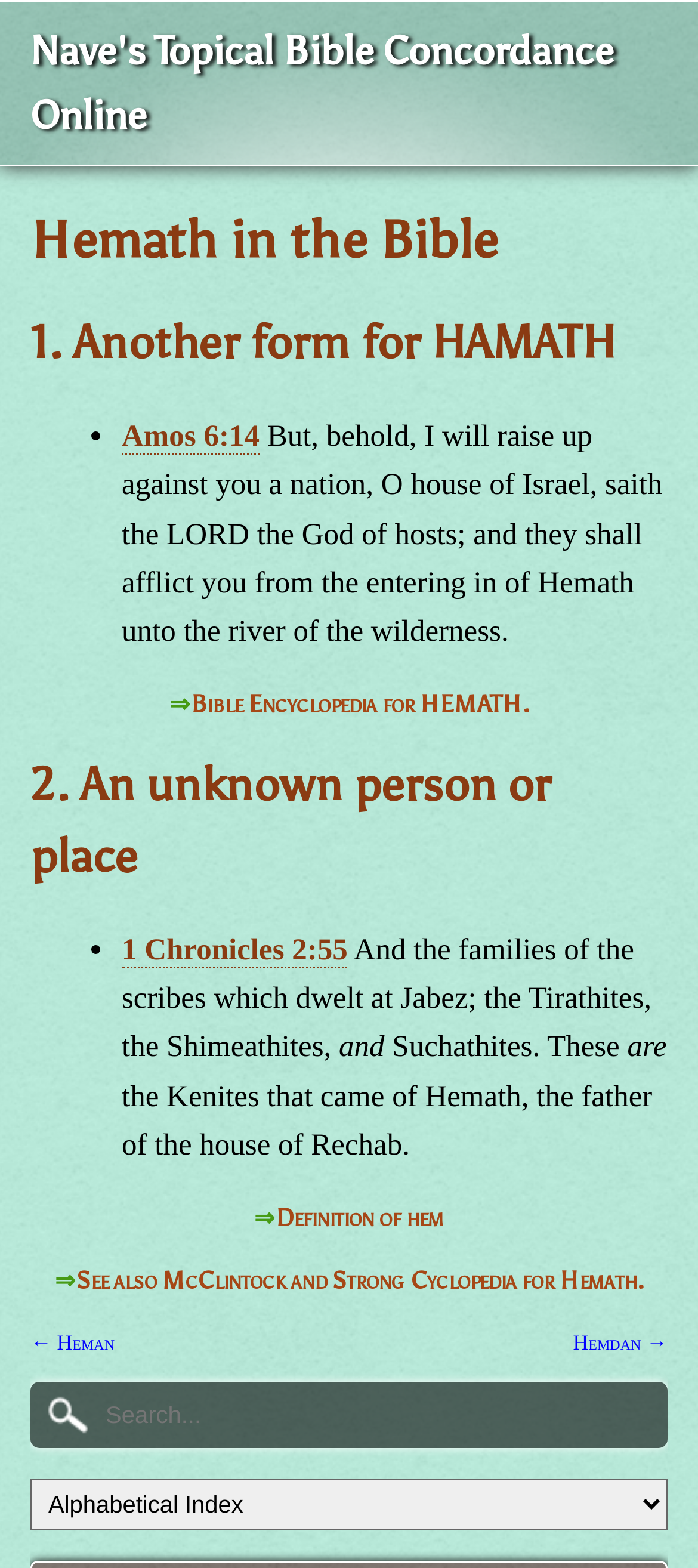Identify the coordinates of the bounding box for the element that must be clicked to accomplish the instruction: "Search for a Bible verse".

[0.146, 0.892, 0.59, 0.912]